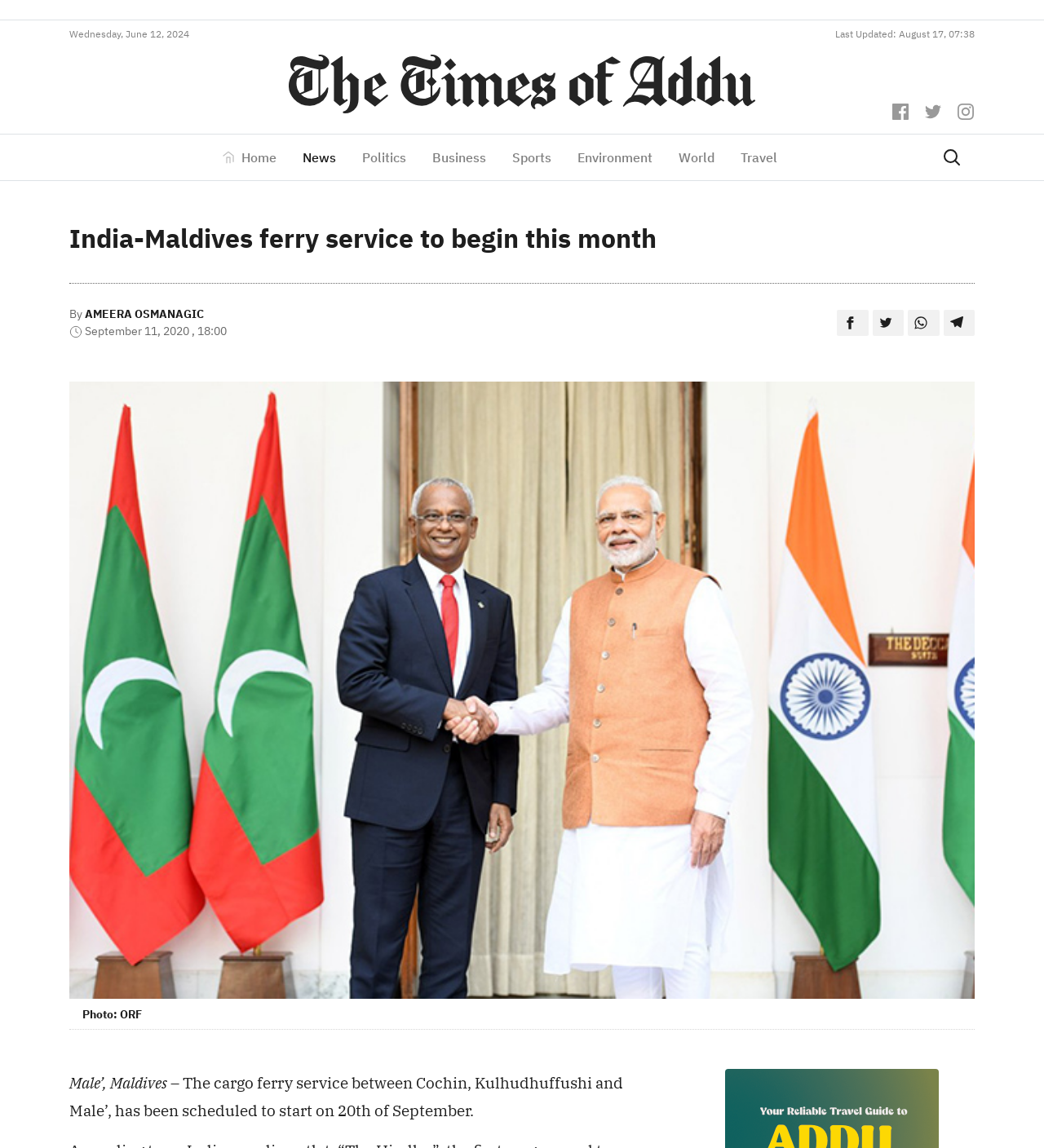Determine the bounding box coordinates for the region that must be clicked to execute the following instruction: "Visit the Home page".

[0.212, 0.123, 0.277, 0.151]